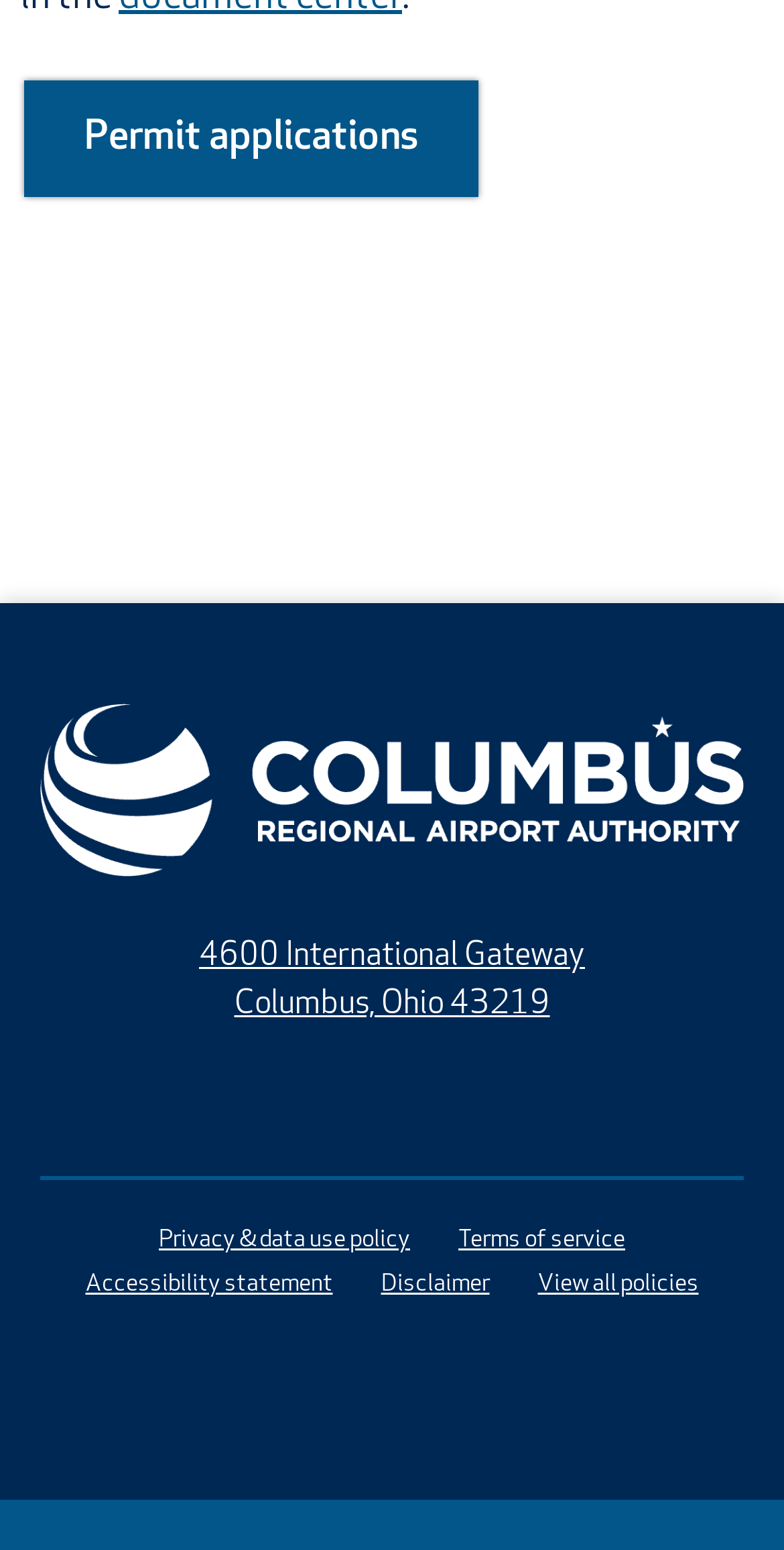Please determine the bounding box coordinates for the UI element described here. Use the format (top-left x, top-left y, bottom-right x, bottom-right y) with values bounded between 0 and 1: Privacy & data use policy

[0.172, 0.788, 0.554, 0.816]